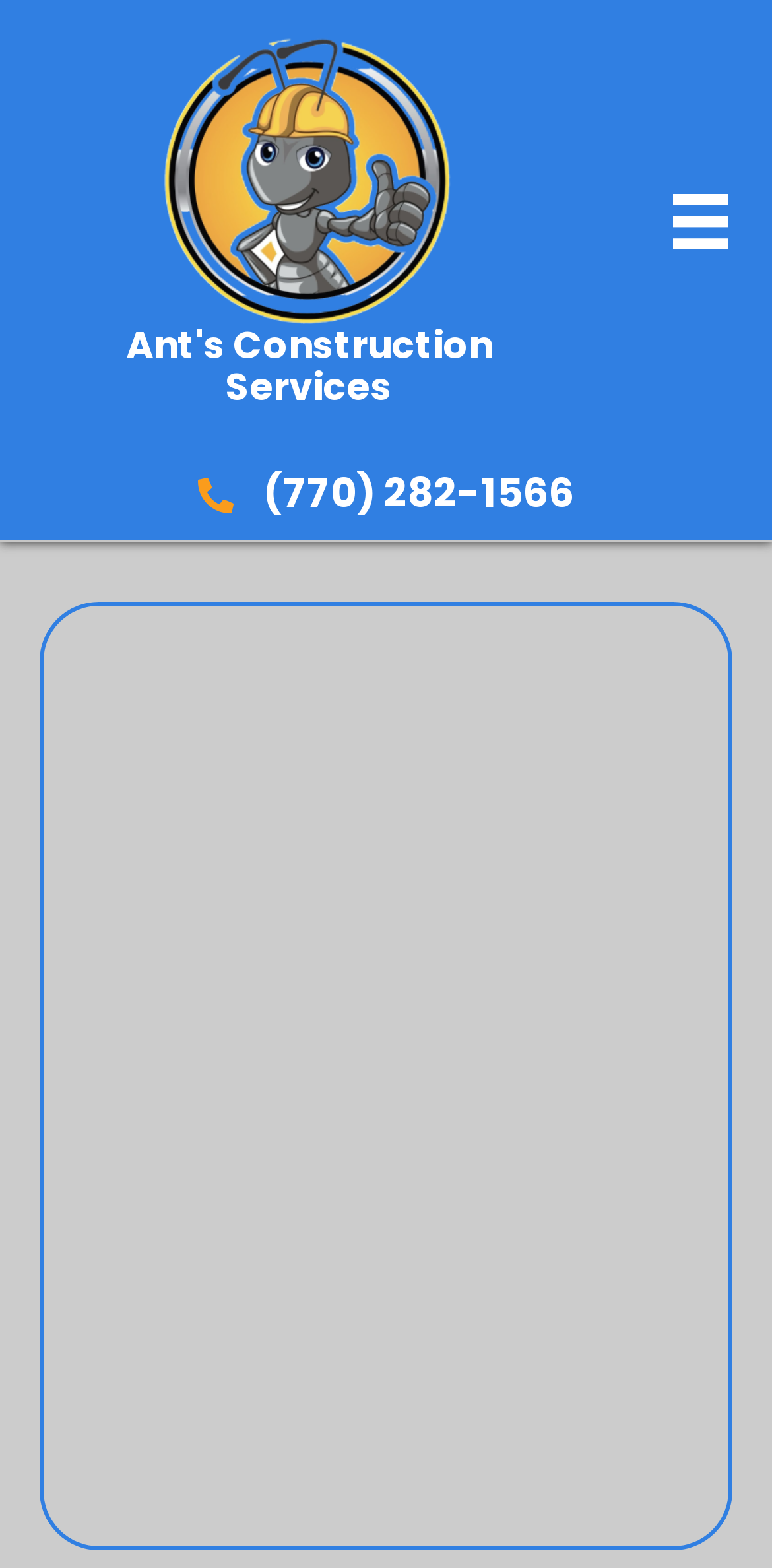Given the element description: "(770) 282-1566", predict the bounding box coordinates of this UI element. The coordinates must be four float numbers between 0 and 1, given as [left, top, right, bottom].

[0.341, 0.297, 0.744, 0.332]